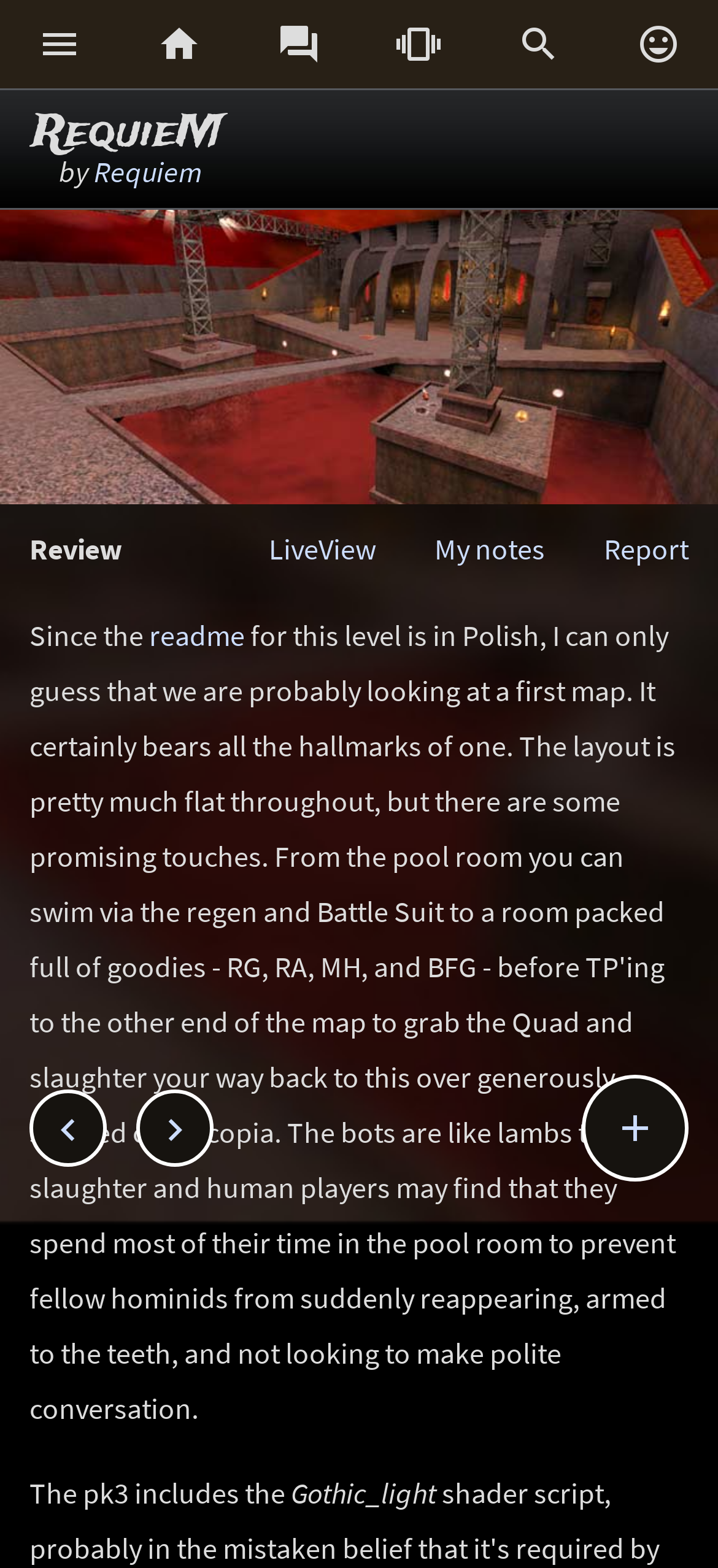What is the name of the map?
Please provide a single word or phrase answer based on the image.

RequieM